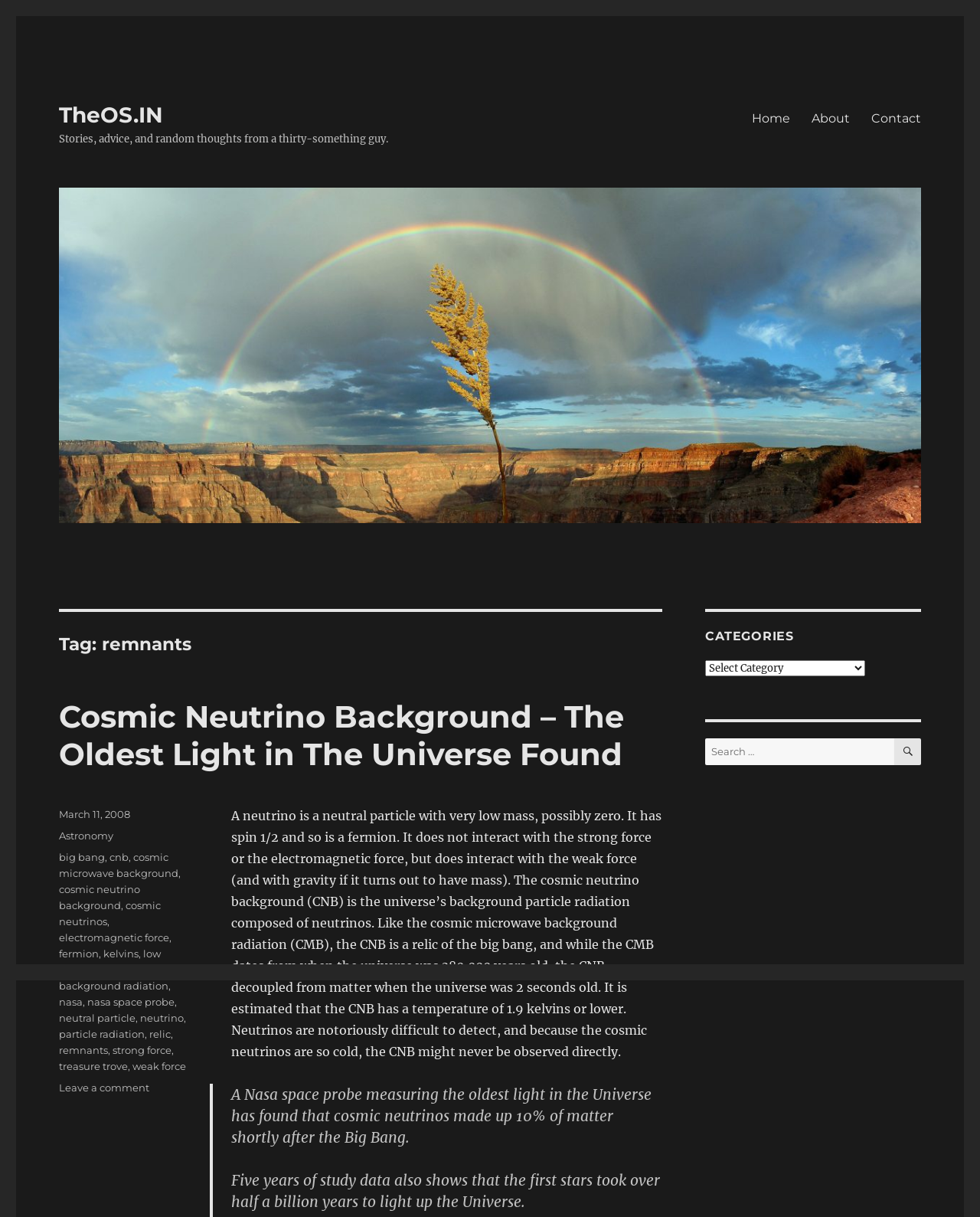Specify the bounding box coordinates of the element's region that should be clicked to achieve the following instruction: "Search for something". The bounding box coordinates consist of four float numbers between 0 and 1, in the format [left, top, right, bottom].

[0.72, 0.607, 0.912, 0.629]